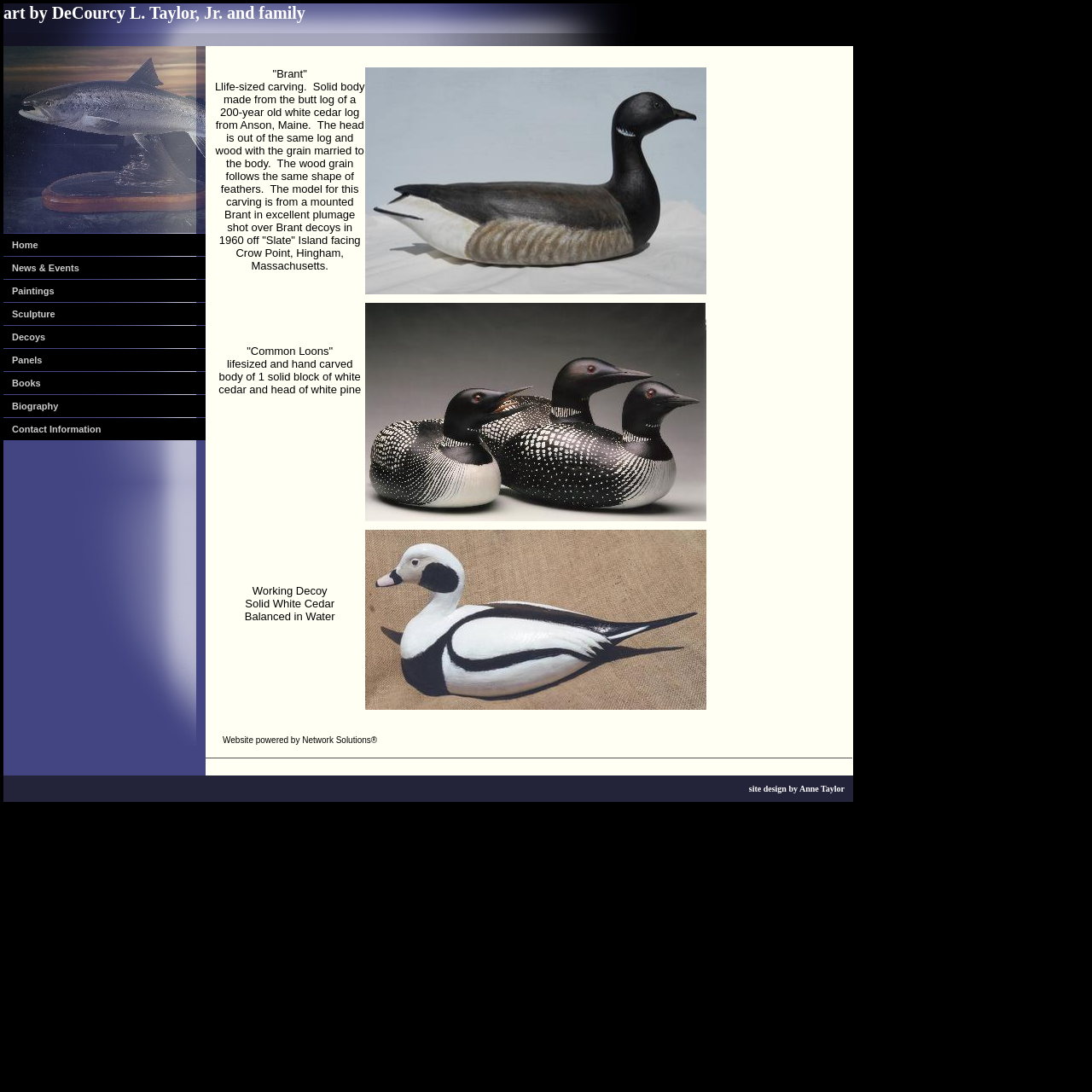Indicate the bounding box coordinates of the element that must be clicked to execute the instruction: "click Home". The coordinates should be given as four float numbers between 0 and 1, i.e., [left, top, right, bottom].

[0.003, 0.214, 0.188, 0.234]